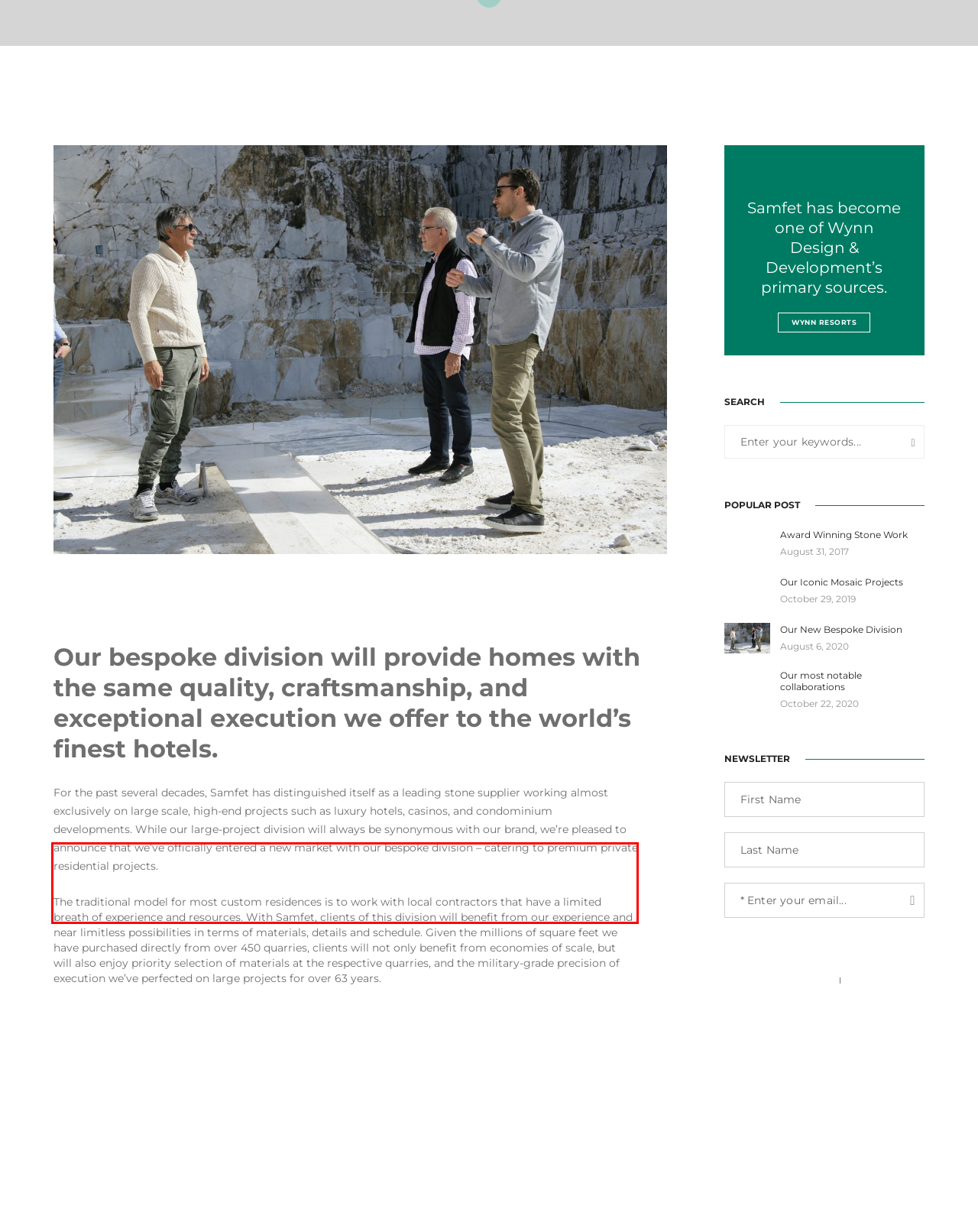Identify the red bounding box in the webpage screenshot and perform OCR to generate the text content enclosed.

The traditional model for most custom residences is to work with local contractors that have a limited breath of experience and resources. With Samfet, clients of this division will benefit from our experience and near limitless possibilities in terms of materials, details and schedule. Given the millions of square feet we have purchased directly from over 450 quarries, clients will not only benefit from economies of scale, but will also enjoy priority selection of materials at the respective quarries, and the military-grade precision of execution we’ve perfected on large projects for over 63 years.